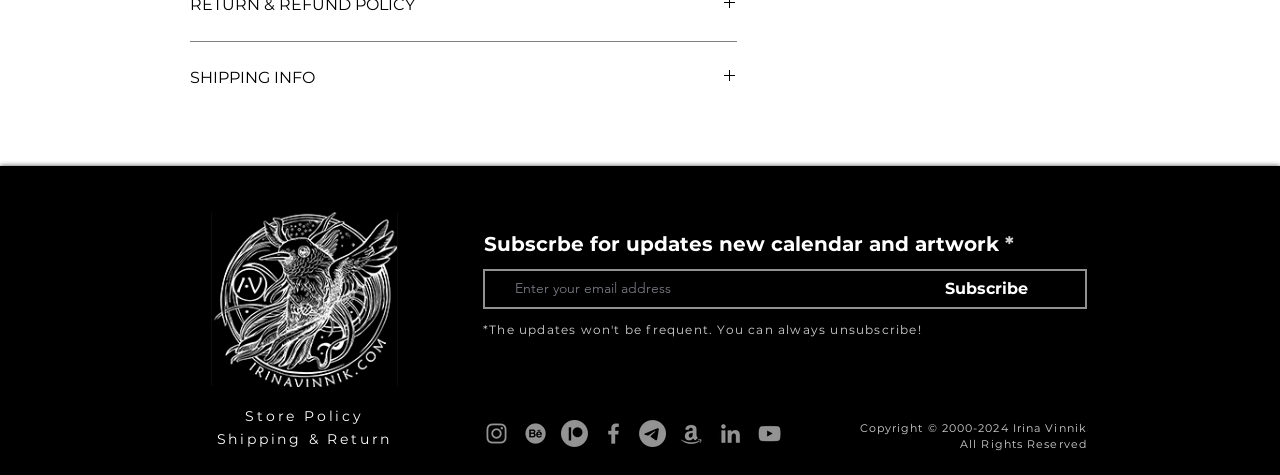What is the copyright year range?
Can you give a detailed and elaborate answer to the question?

I found a StaticText element with the text 'Copyright © 2000-2024 Irina Vinnik' which indicates the copyright year range.